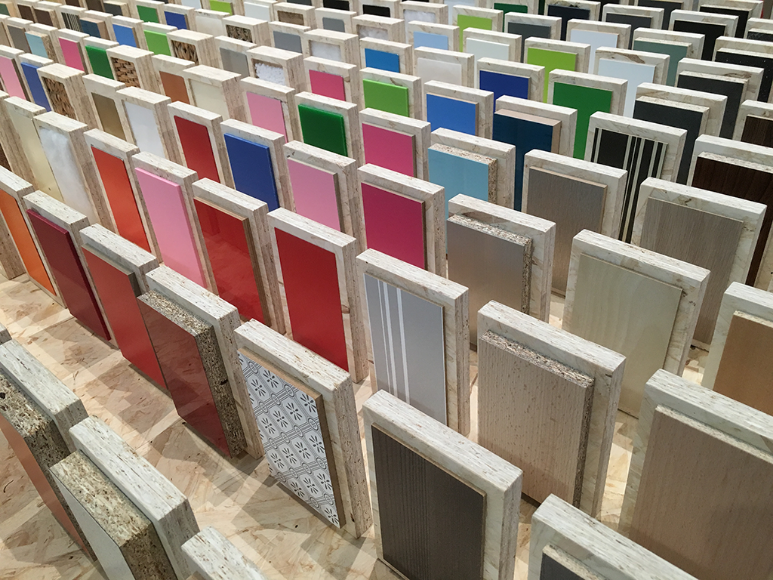What is the range of hues featured in the panels?
Please provide an in-depth and detailed response to the question.

The caption describes the panels as featuring vibrant hues, ranging from bold reds and soft pinks to earthy tones and sleek metallics, creating a visually captivating landscape.